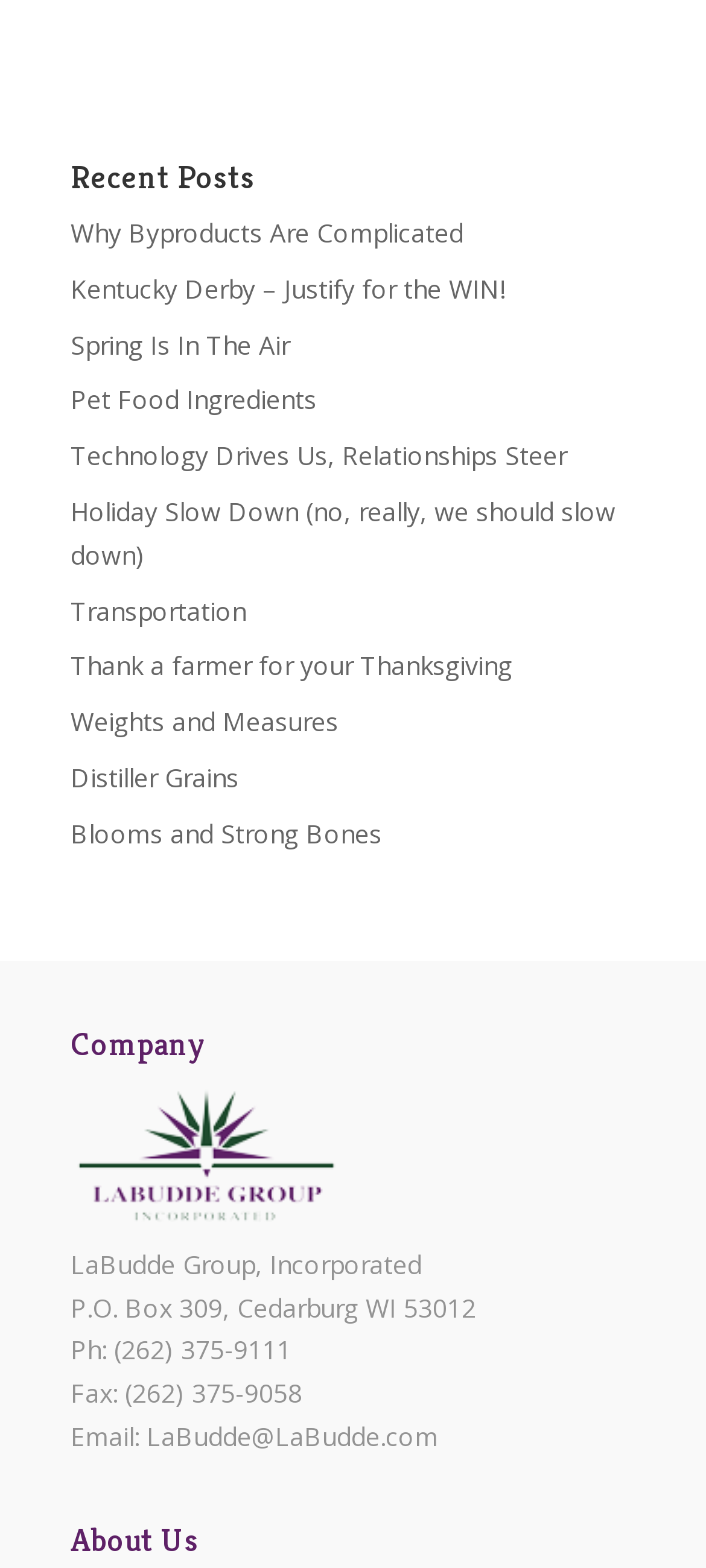Please reply to the following question using a single word or phrase: 
How many posts are listed?

9